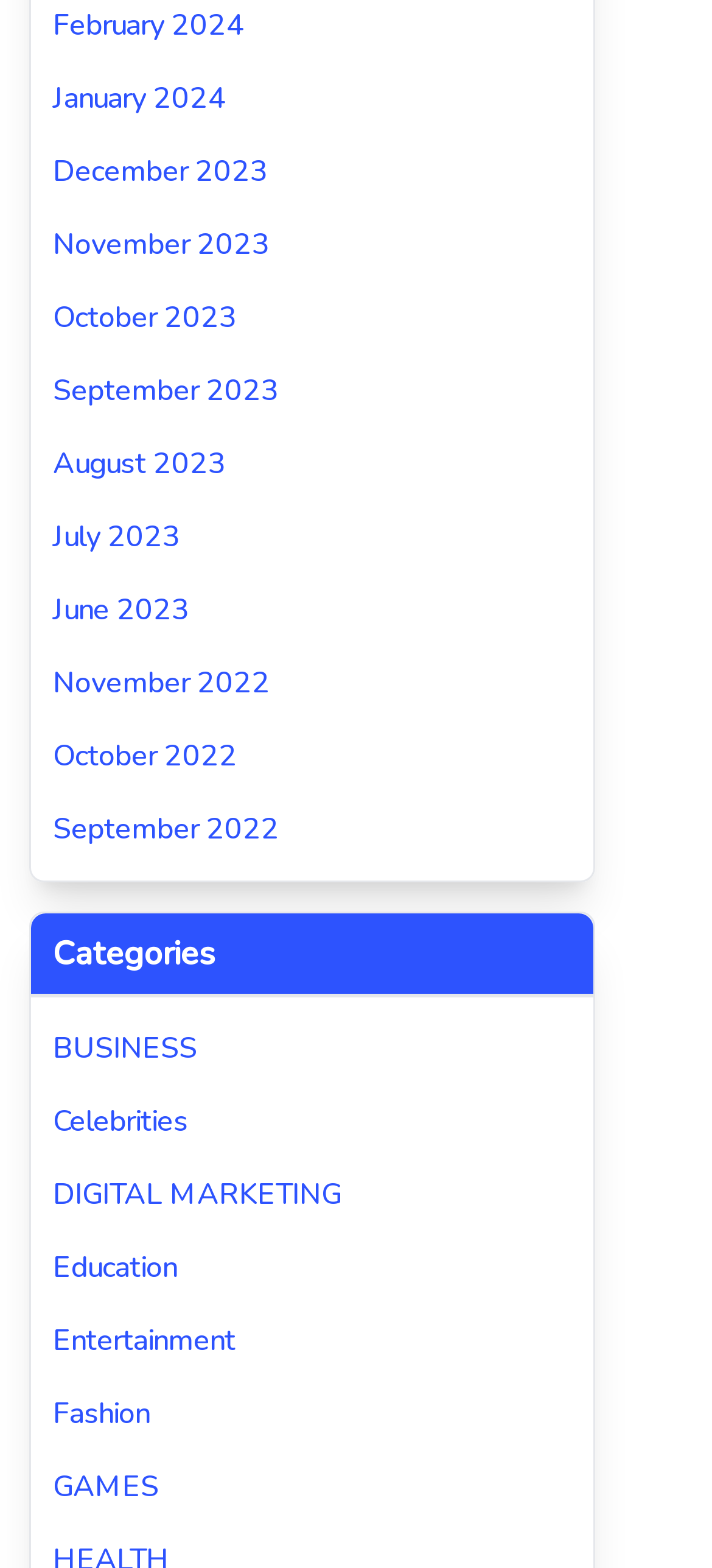Predict the bounding box for the UI component with the following description: "Entertainment".

[0.074, 0.841, 0.803, 0.869]